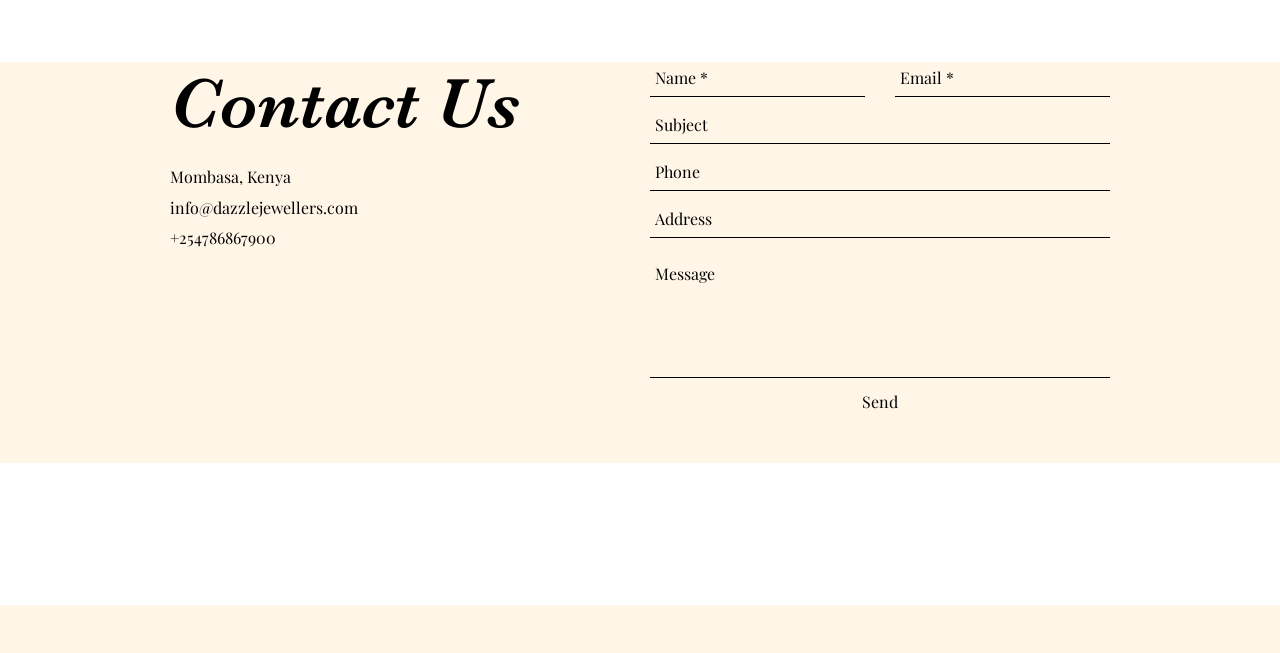Locate the bounding box coordinates of the area that needs to be clicked to fulfill the following instruction: "Type your email". The coordinates should be in the format of four float numbers between 0 and 1, namely [left, top, right, bottom].

[0.699, 0.095, 0.867, 0.148]